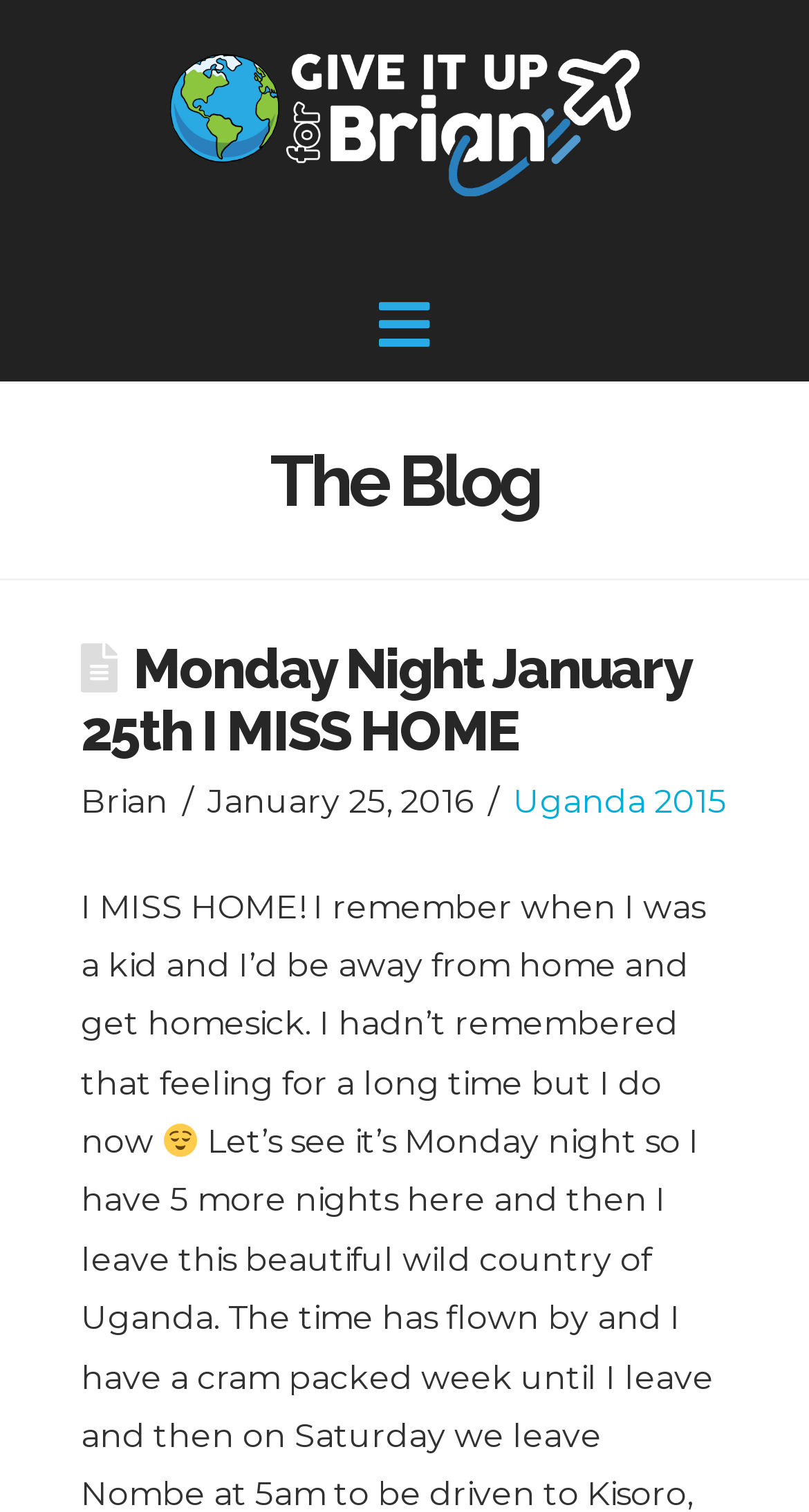Provide the bounding box for the UI element matching this description: "alt="Give it up for Brian!"".

[0.179, 0.021, 0.821, 0.146]